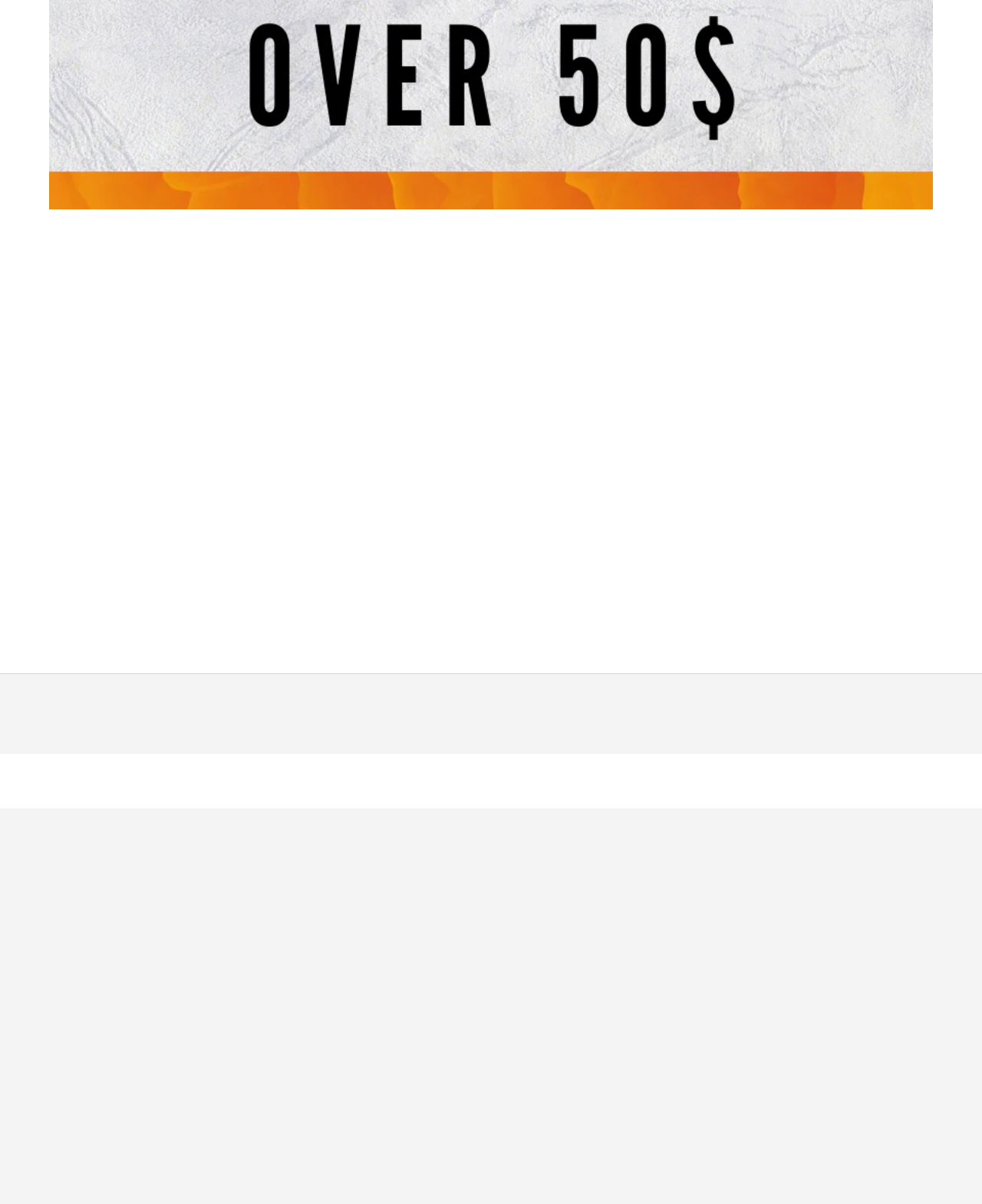Could you determine the bounding box coordinates of the clickable element to complete the instruction: "View Barber Trimmers collection"? Provide the coordinates as four float numbers between 0 and 1, i.e., [left, top, right, bottom].

[0.421, 0.303, 0.579, 0.433]